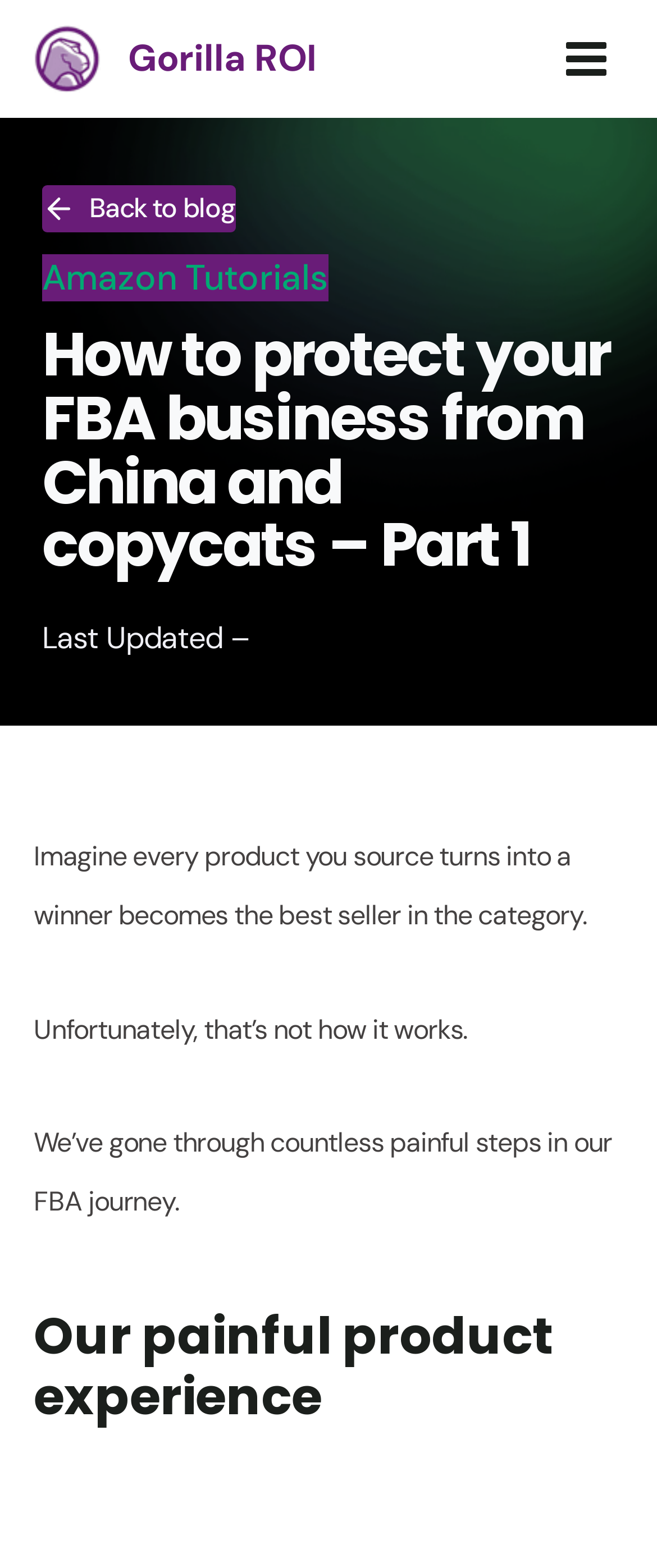What is the topic of the article?
Please give a detailed and thorough answer to the question, covering all relevant points.

The topic of the article can be determined by reading the heading 'How to protect your FBA business from China and copycats – Part 1' which clearly indicates that the article is about protecting FBA business from China and copycats.